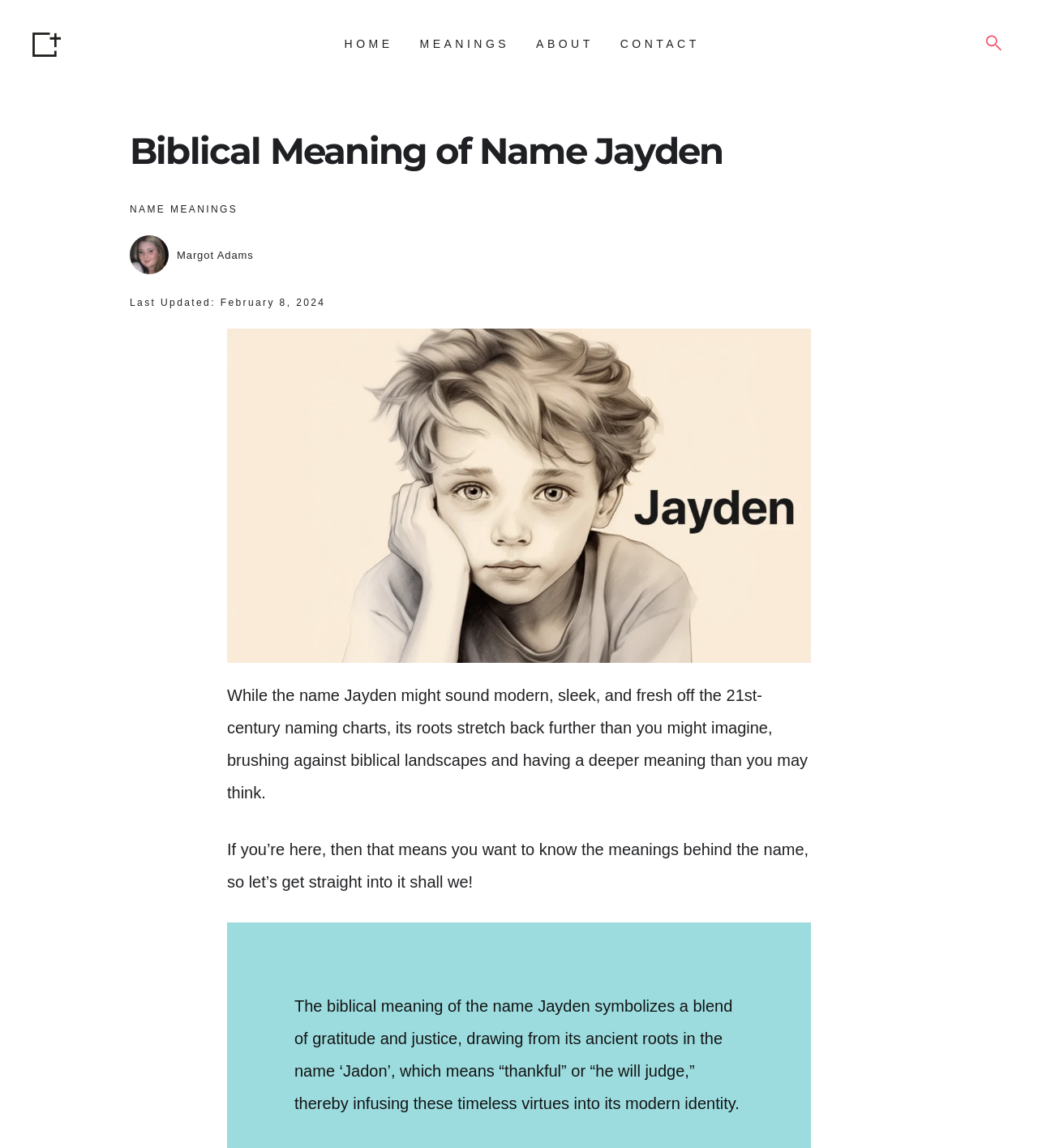Illustrate the webpage thoroughly, mentioning all important details.

The webpage is about the biblical meaning of the name Jayden, with a focus on its ancient roots and modern significance. At the top left corner, there is a logo image, accompanied by a set of navigation links, including "HOME", "MEANINGS", "ABOUT", and "CONTACT". On the top right corner, there is a search button with a magnifying glass icon.

Below the navigation links, there is a header section with a heading that reads "Biblical Meaning of Name Jayden". This section also contains links to "NAME MEANINGS" and "Margot Adams", as well as a "Last Updated" timestamp with a date.

The main content area features a large image related to the meaning of the name Jayden, with an enlarge button that opens a dialog box. Below the image, there are three paragraphs of text that discuss the origins and significance of the name Jayden. The text explains that despite its modern sound, the name has ancient roots and symbolizes a blend of gratitude and justice, drawing from its roots in the name "Jadon", which means "thankful" or "he will judge".